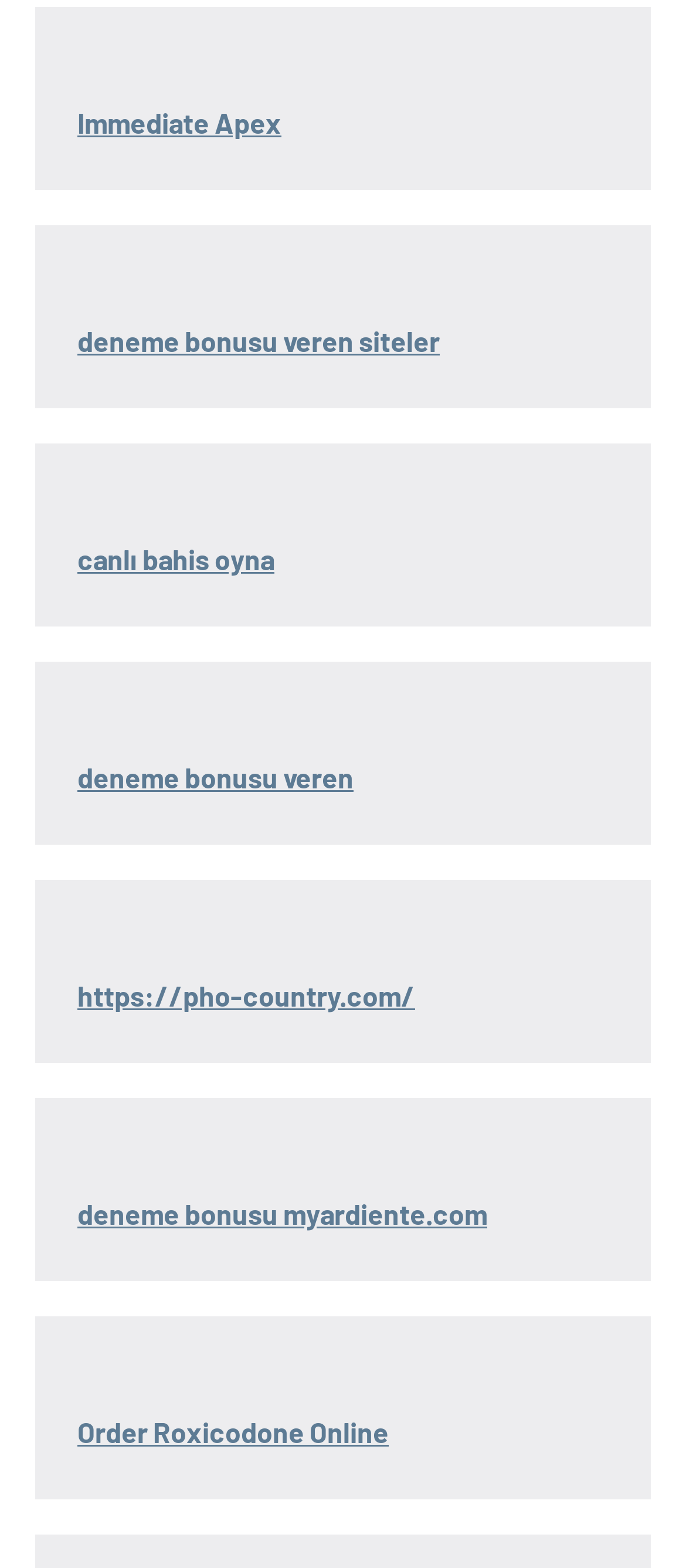Respond to the question below with a single word or phrase:
How many links are on the webpage?

6